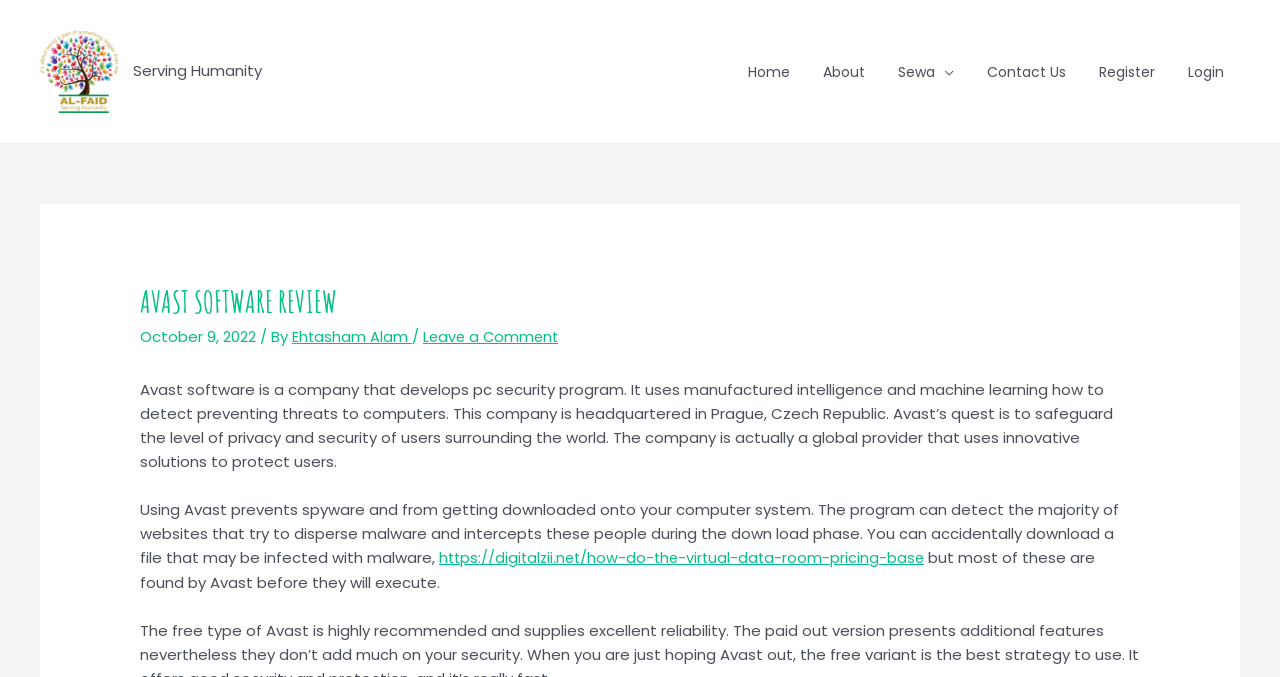Analyze the image and answer the question with as much detail as possible: 
Where is Avast headquartered?

The webpage mentions that Avast is headquartered in Prague, Czech Republic, which is stated in the first paragraph as 'This company is headquartered in Prague, Czech Republic.'